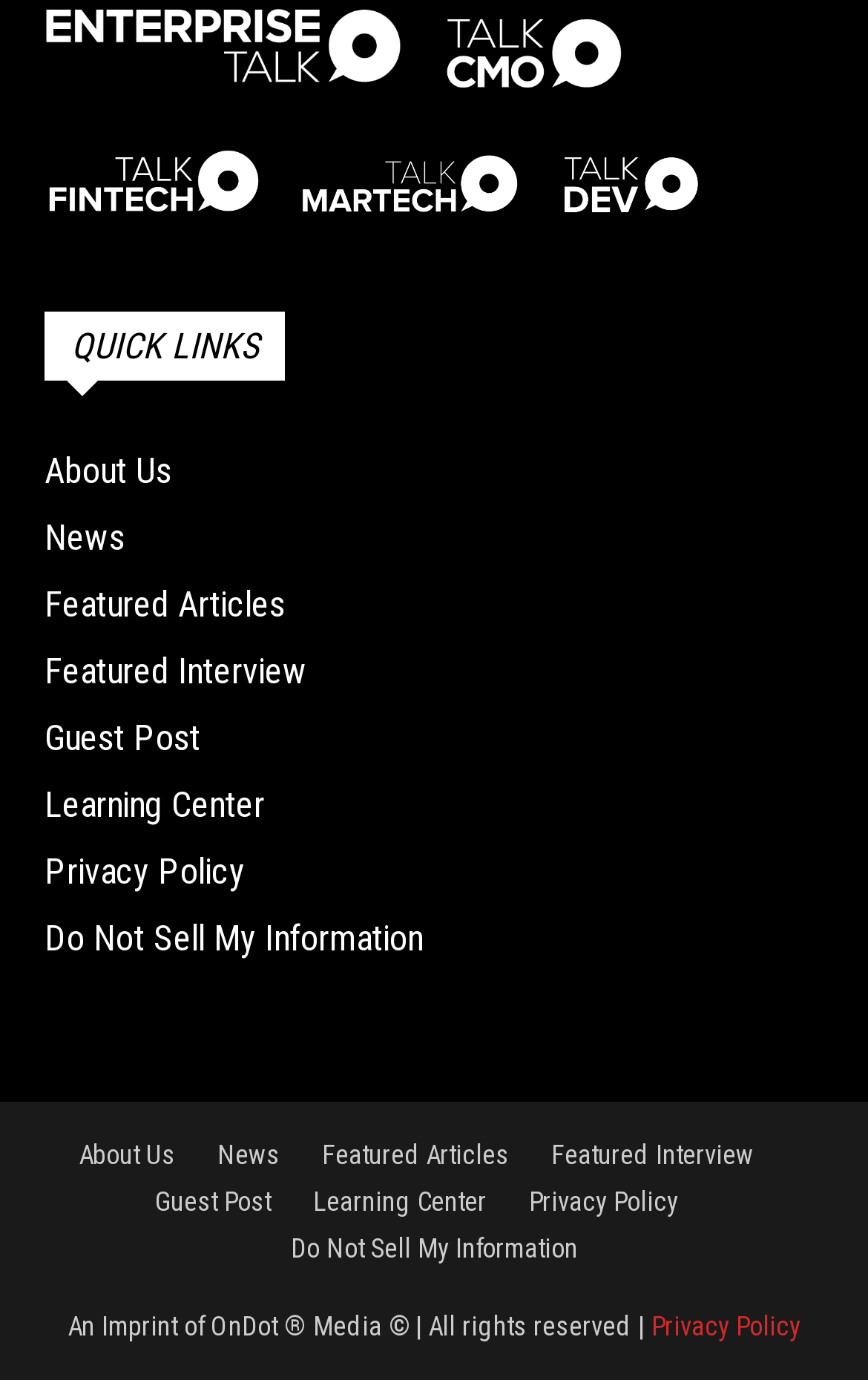How many times does the link 'Privacy Policy' appear on the webpage?
Based on the visual, give a brief answer using one word or a short phrase.

2